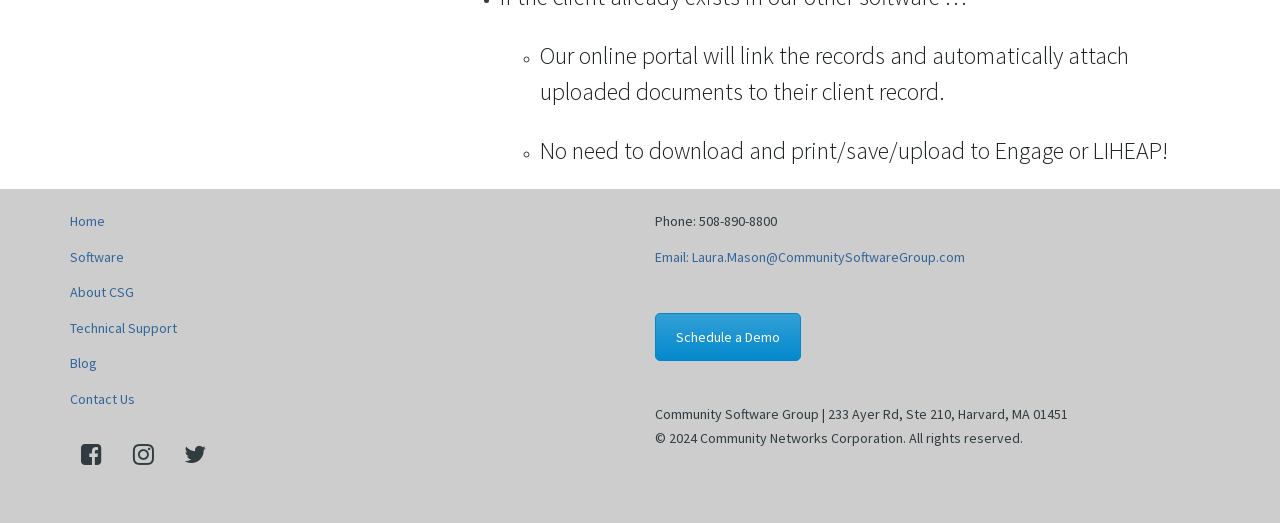What is the phone number of Community Software Group?
Answer the question in as much detail as possible.

I found the phone number by looking at the bottom section of the webpage, where the contact information is provided. The phone number is listed as 'Phone: 508-890-8800'.